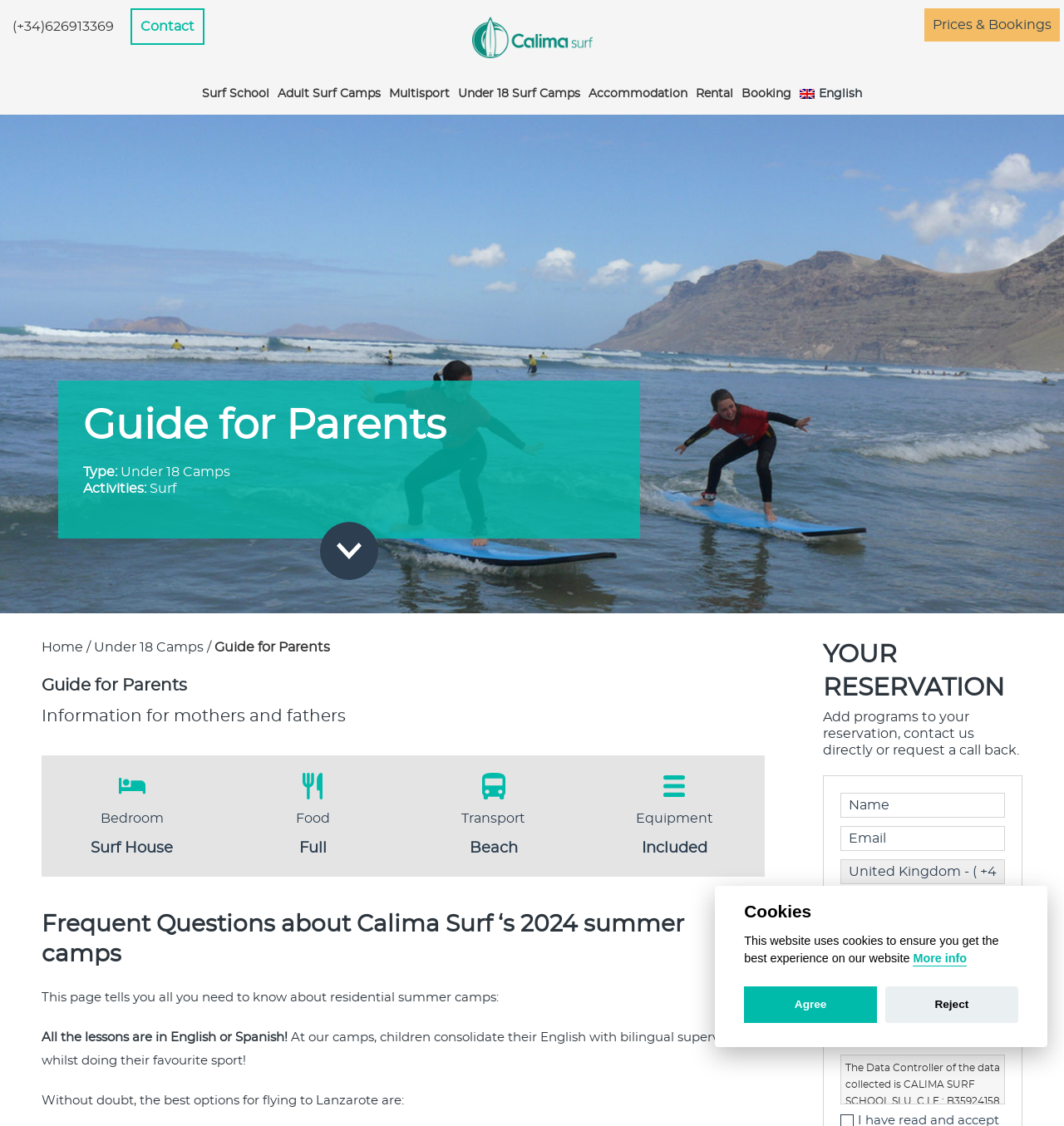Please identify the bounding box coordinates of the element's region that I should click in order to complete the following instruction: "Click the 'Contact' link". The bounding box coordinates consist of four float numbers between 0 and 1, i.e., [left, top, right, bottom].

[0.123, 0.007, 0.192, 0.04]